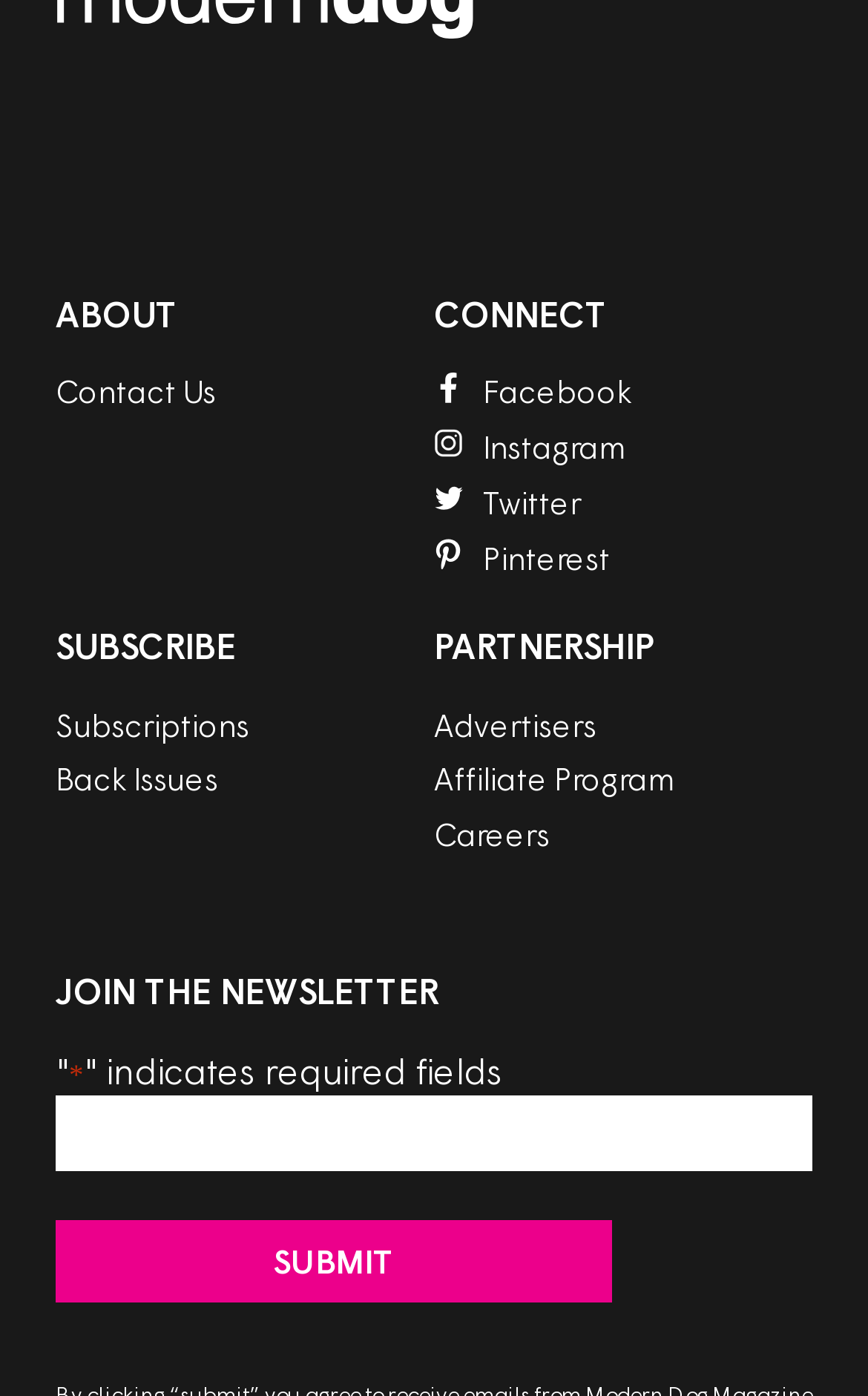Please locate the bounding box coordinates of the element that should be clicked to achieve the given instruction: "Click on Shipping and return".

None